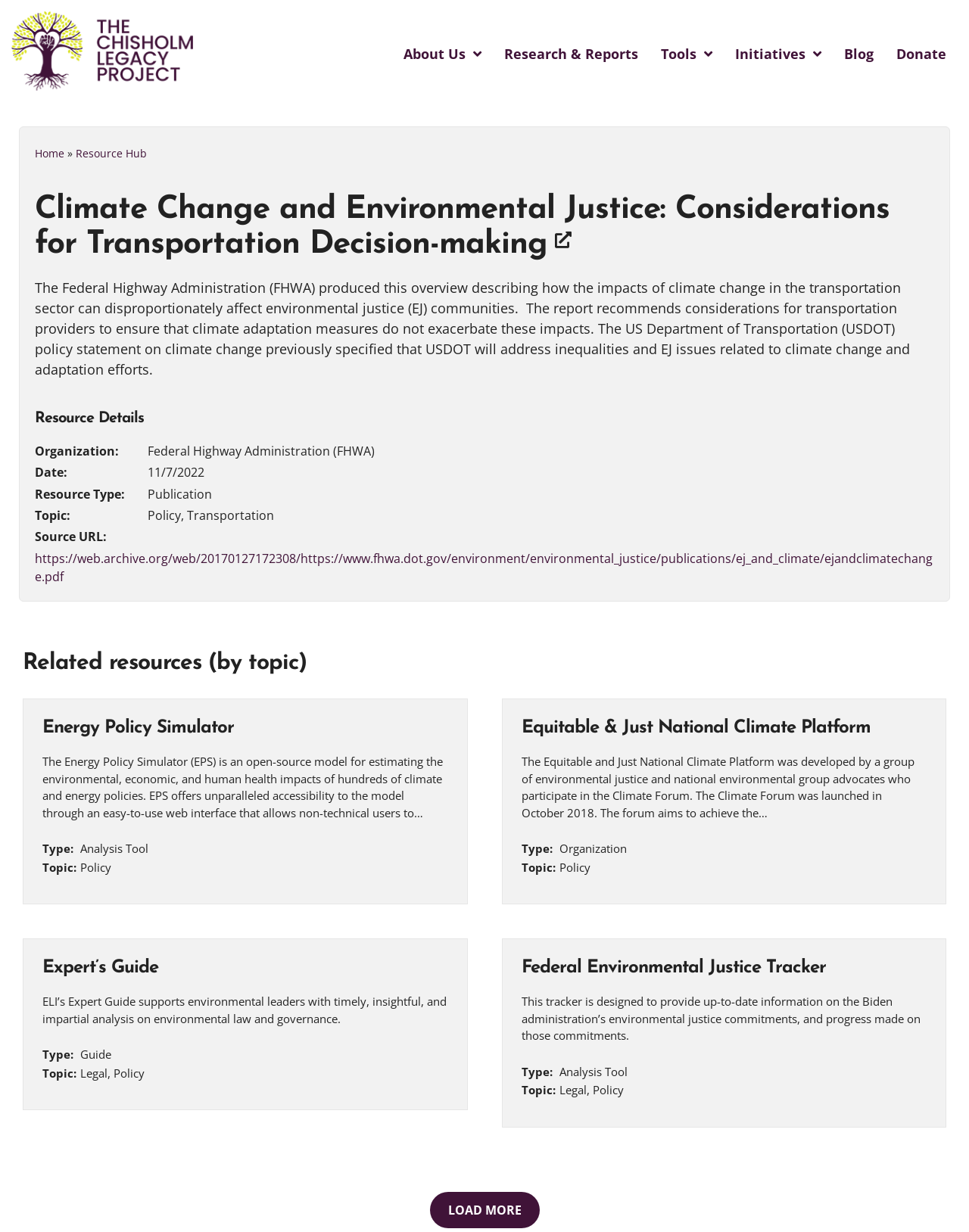Detail the features and information presented on the webpage.

This webpage is about climate change and environmental justice, specifically focusing on transportation decision-making. At the top left corner, there is a logo of The Chisholm Legacy Project (TCLP). Below the logo, there are several navigation links, including "About Us", "Research & Reports", "Tools", "Initiatives", "Blog", and "Donate". 

The main content of the webpage is divided into two sections. The first section is an overview of a report produced by the Federal Highway Administration (FHWA) on how climate change affects environmental justice communities in the transportation sector. The report recommends considerations for transportation providers to ensure that climate adaptation measures do not exacerbate these impacts.

Below the overview, there is a section titled "Resource Details" that provides information about the report, including the organization that produced it, the date it was published, and its resource type. There is also a link to the source URL of the report.

The second section of the main content is titled "Related resources (by topic)" and lists four related resources. Each resource has a heading, a brief description, and information about its type and topic. The resources are "Energy Policy Simulator", "Equitable & Just National Climate Platform", "Expert’s Guide", and "Federal Environmental Justice Tracker". 

At the bottom of the webpage, there is a "LOAD MORE" link, suggesting that there are more related resources available.